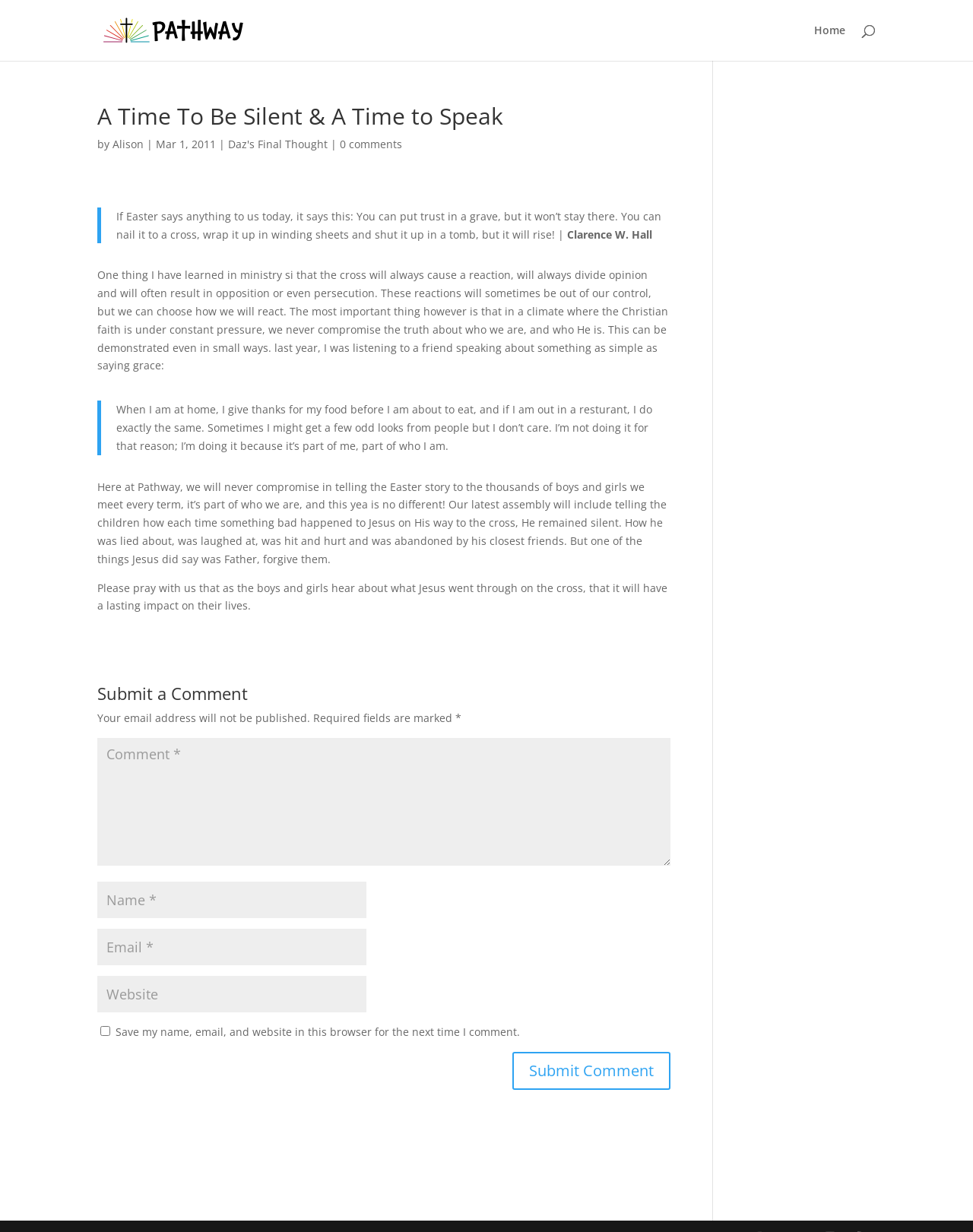What is the date of the article?
Using the image as a reference, give an elaborate response to the question.

The date of the article is mentioned in the text as 'Mar 1, 2011' which is located below the heading 'A Time To Be Silent & A Time to Speak'.